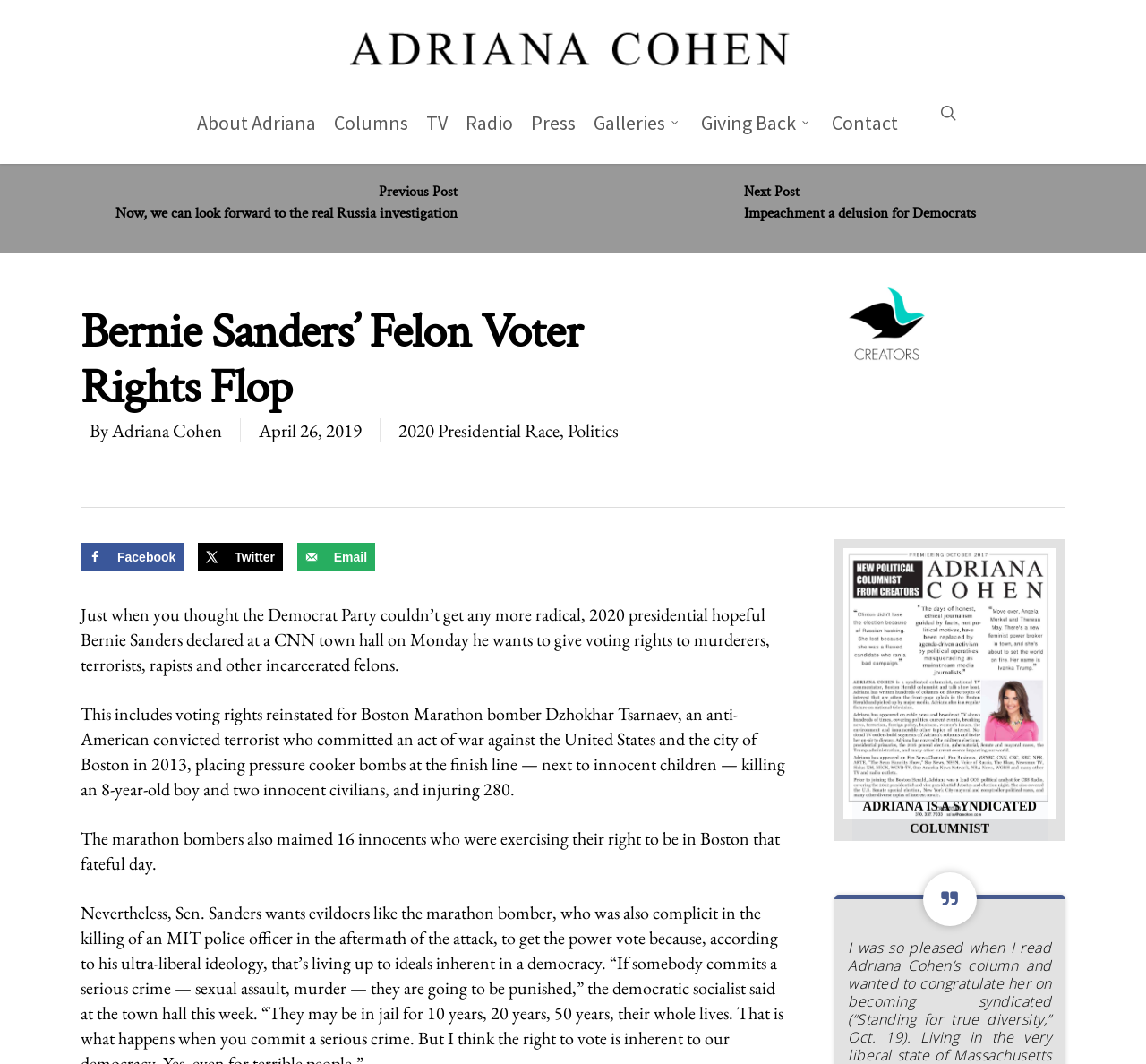Determine the bounding box for the described HTML element: "Contact". Ensure the coordinates are four float numbers between 0 and 1 in the format [left, top, right, bottom].

[0.718, 0.094, 0.791, 0.149]